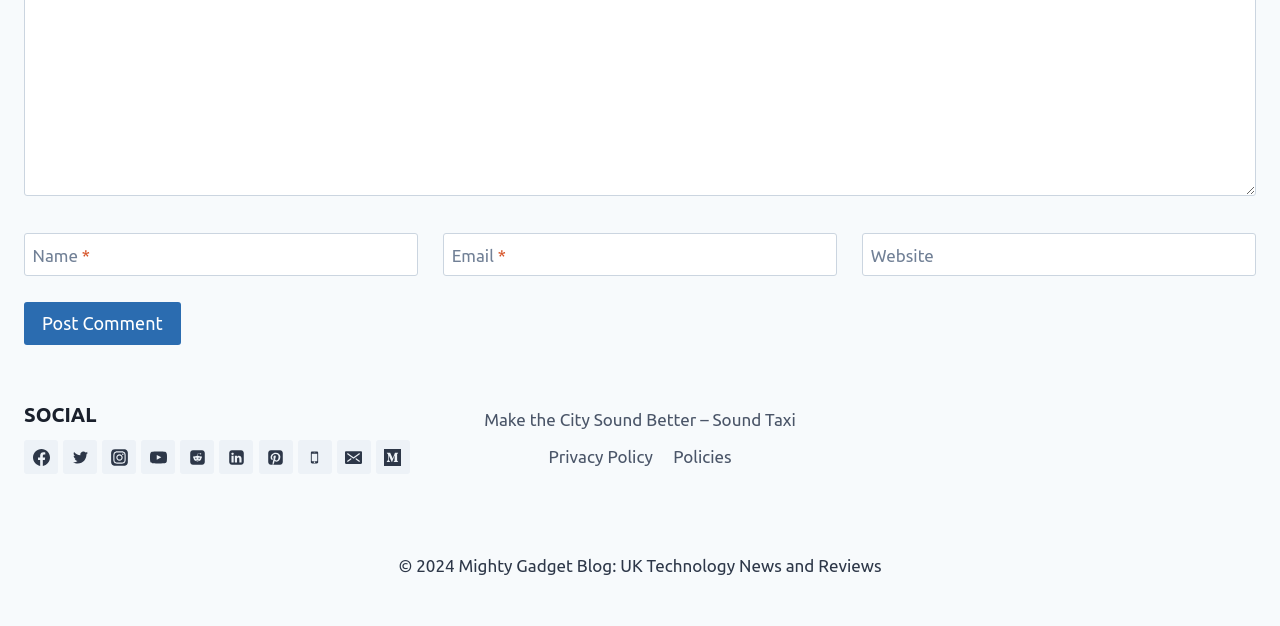What is the purpose of the 'Footer Navigation' section?
Please provide a comprehensive answer based on the information in the image.

The 'Footer Navigation' section contains links to other pages, including 'Make the City Sound Better – Sound Taxi', 'Privacy Policy', and 'Policies', suggesting that it is used to provide navigation to other relevant pages.